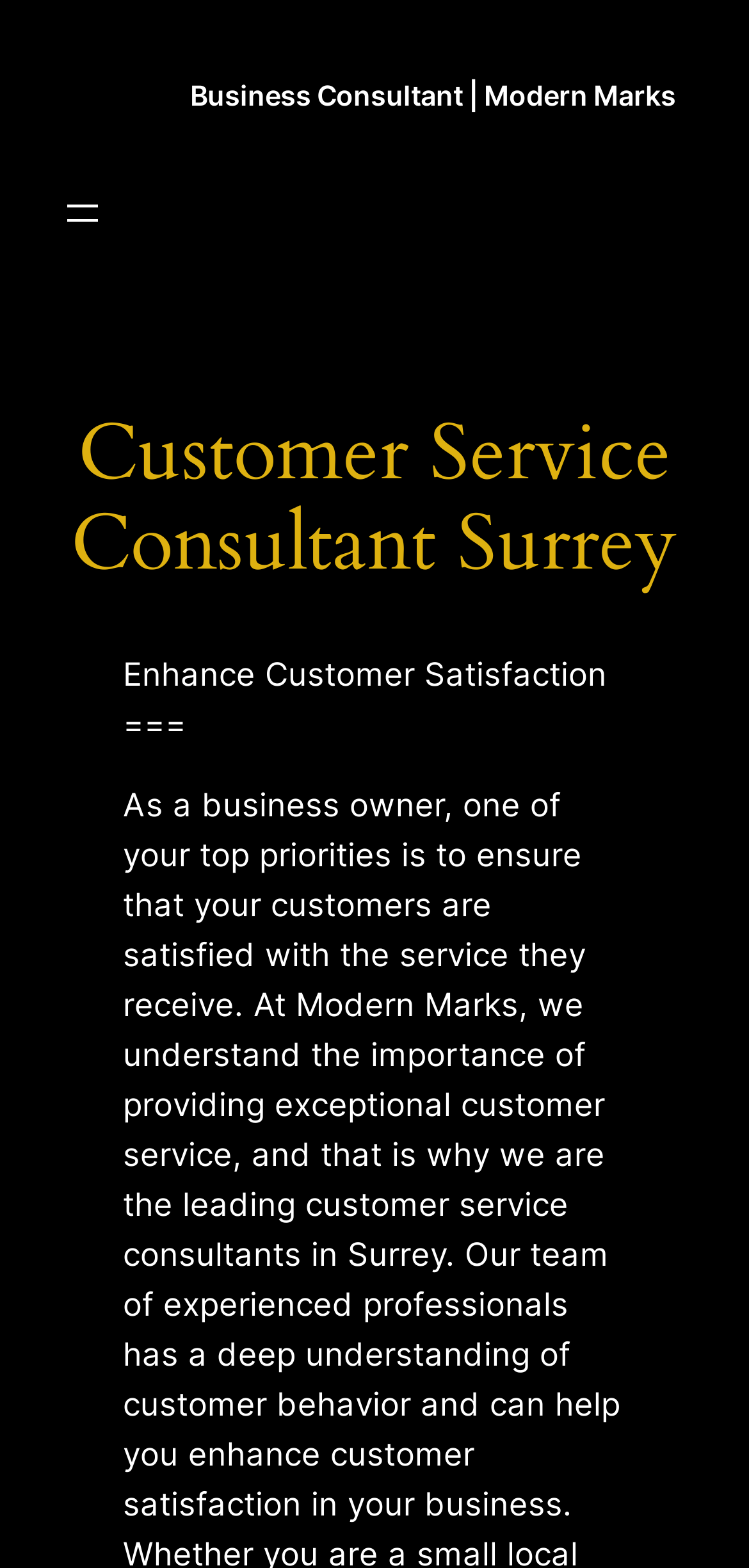Identify the title of the webpage and provide its text content.

Customer Service Consultant Surrey